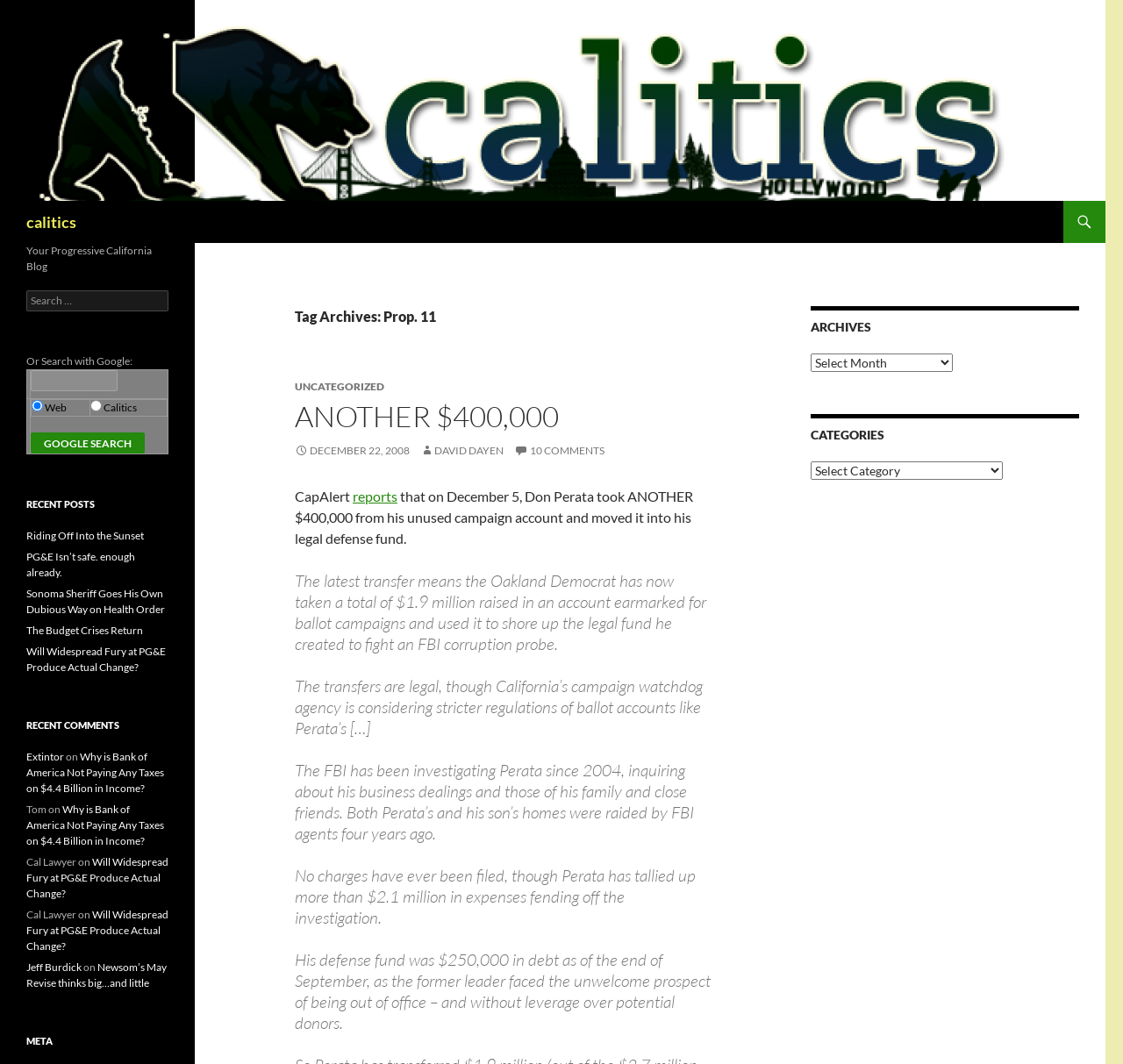Please determine the bounding box coordinates of the element to click in order to execute the following instruction: "View recent posts". The coordinates should be four float numbers between 0 and 1, specified as [left, top, right, bottom].

[0.023, 0.467, 0.15, 0.481]